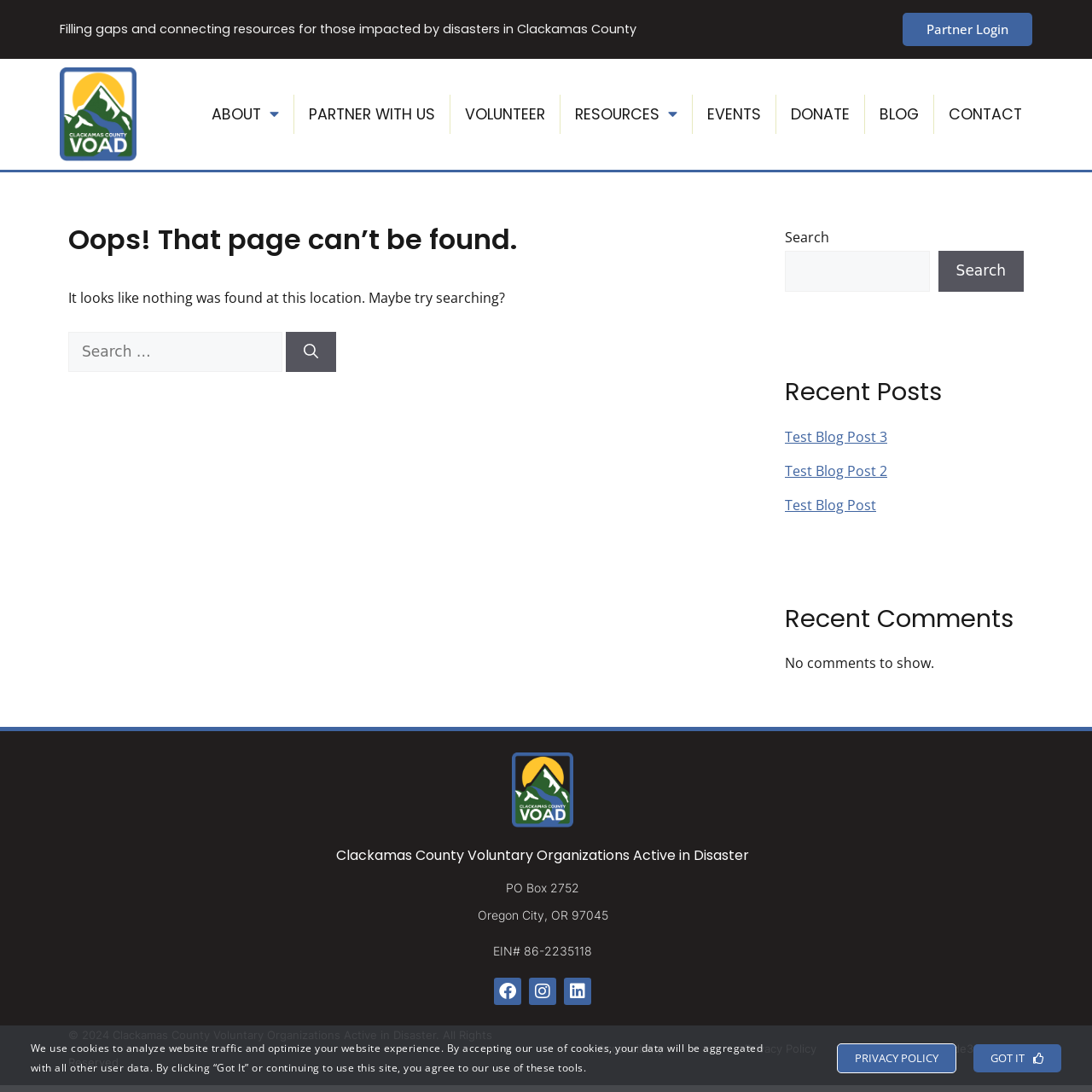Locate and provide the bounding box coordinates for the HTML element that matches this description: "About Us".

None